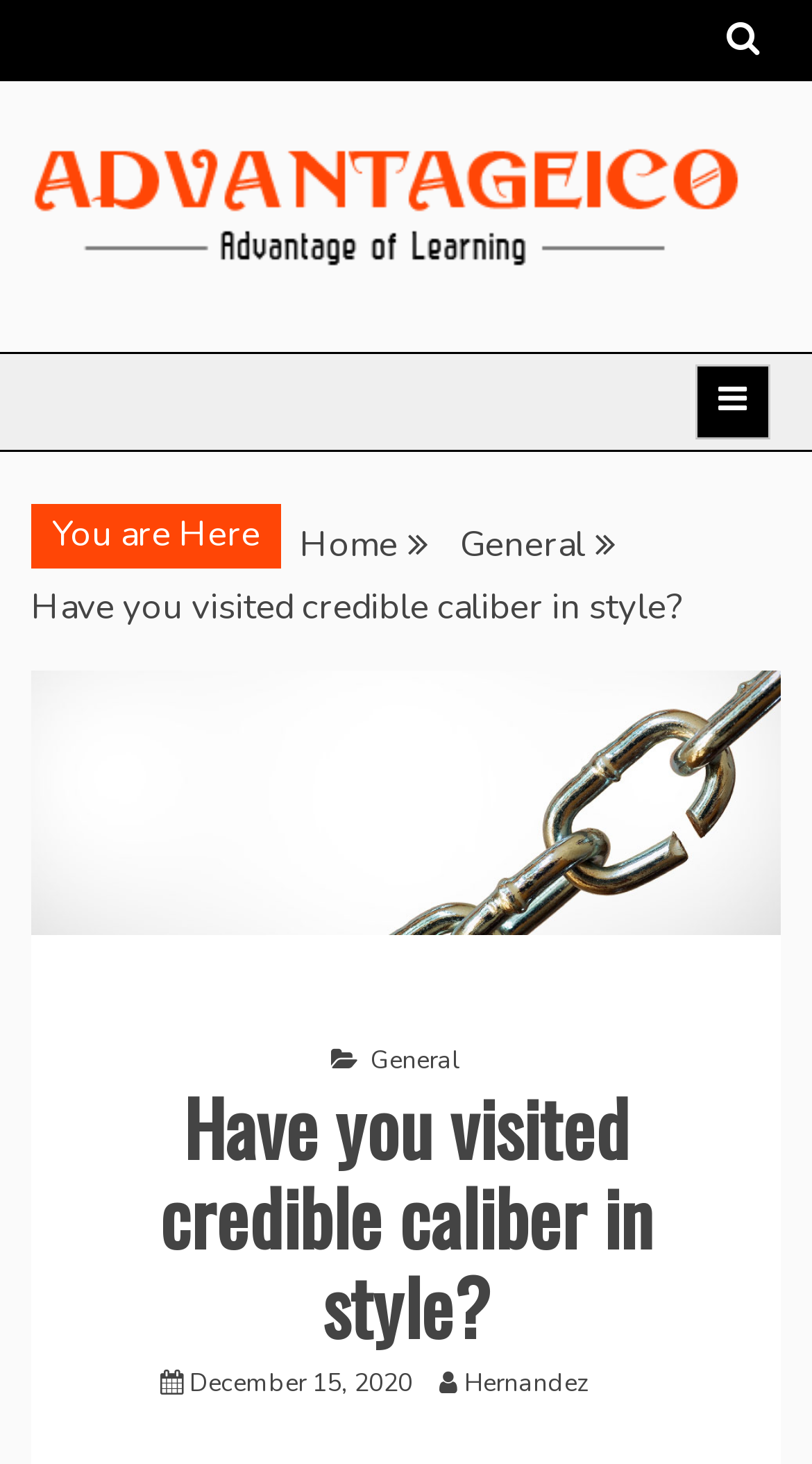Please specify the bounding box coordinates for the clickable region that will help you carry out the instruction: "Go to general page".

[0.567, 0.356, 0.721, 0.389]